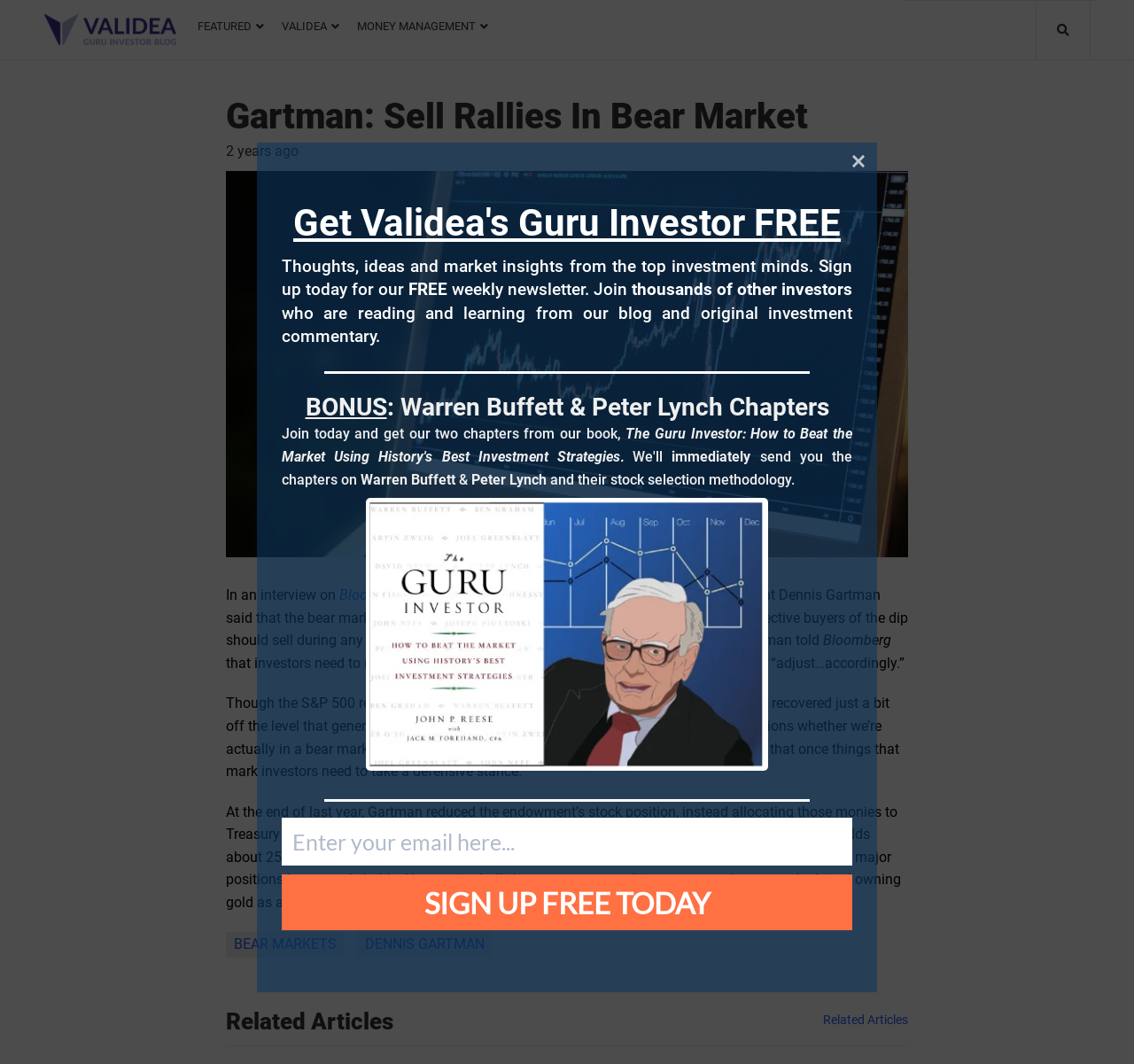Locate the bounding box coordinates of the segment that needs to be clicked to meet this instruction: "Click on the 'FEATURED' link".

[0.166, 0.01, 0.241, 0.039]